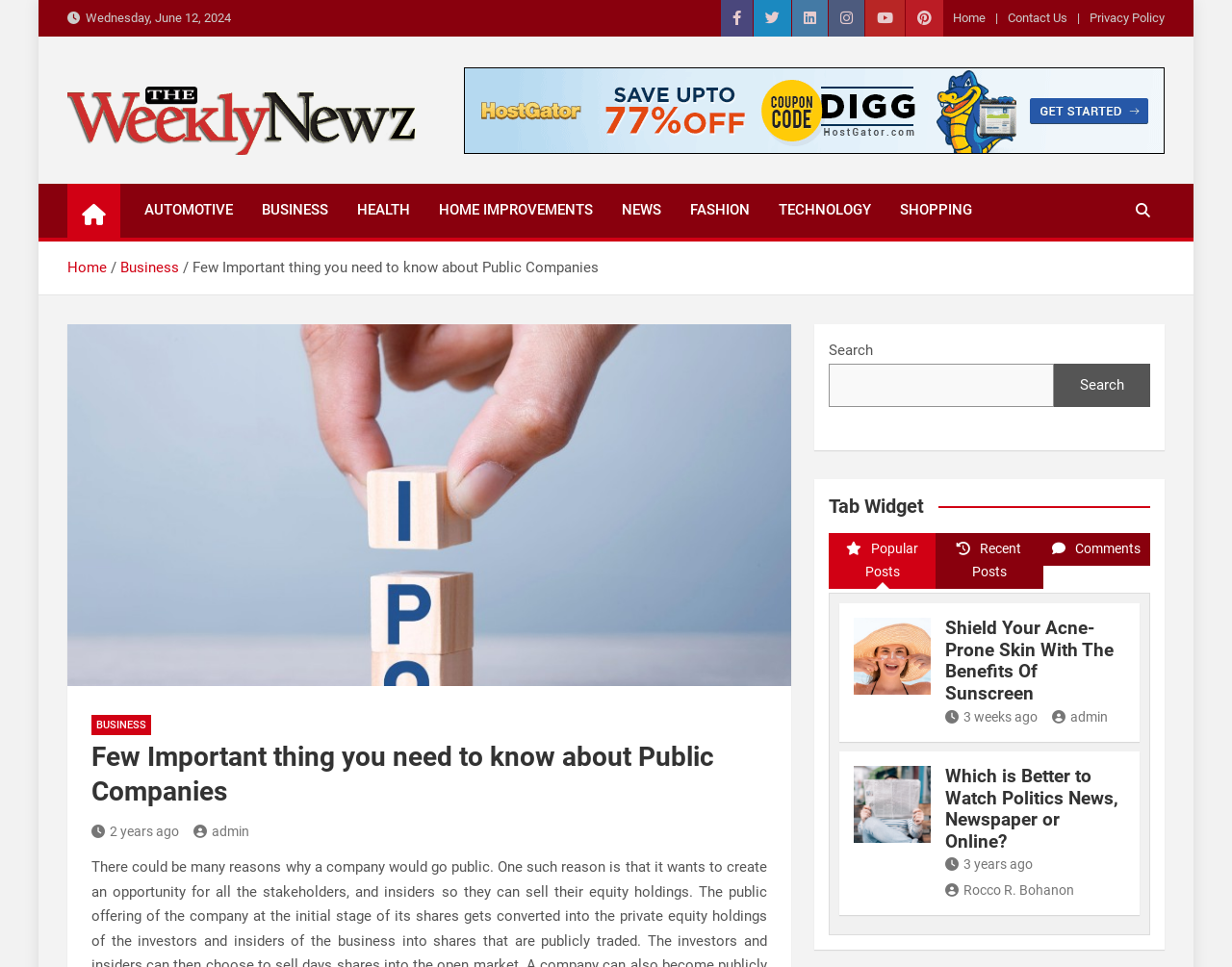Given the element description, predict the bounding box coordinates in the format (top-left x, top-left y, bottom-right x, bottom-right y). Make sure all values are between 0 and 1. Here is the element description: 3 years ago

[0.767, 0.885, 0.838, 0.901]